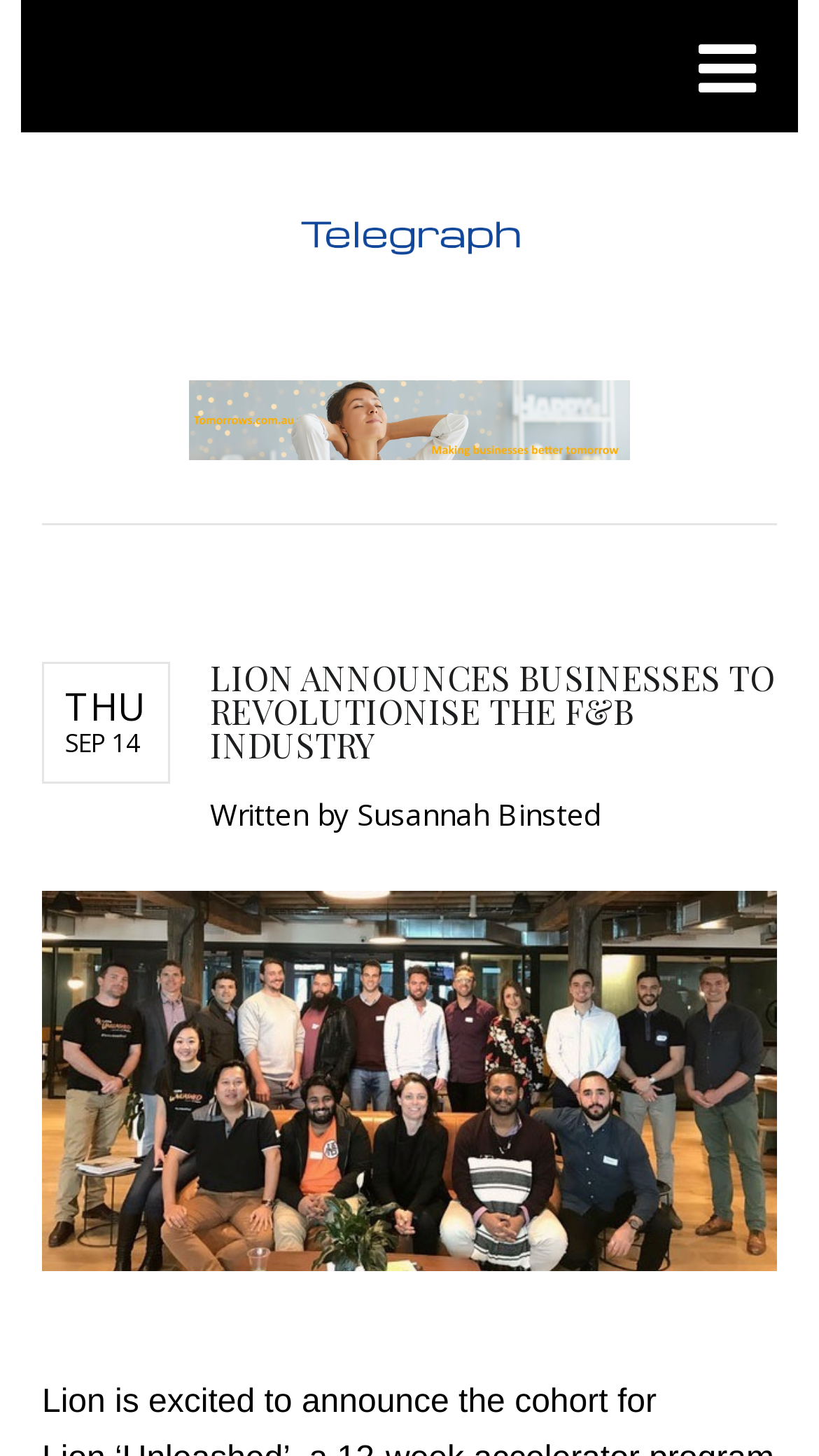Use a single word or phrase to answer this question: 
What is the name of the other business mentioned?

Find a Tradie